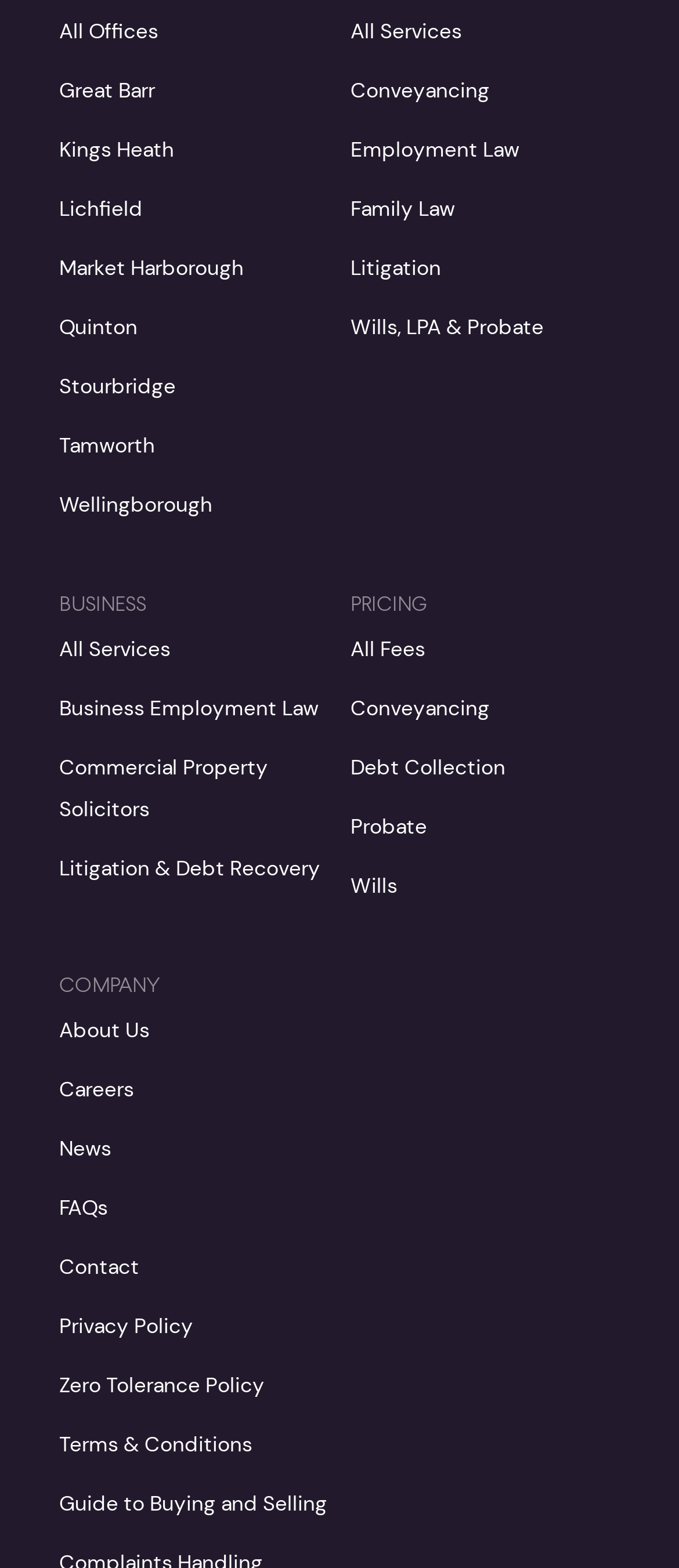Please identify the bounding box coordinates of the element on the webpage that should be clicked to follow this instruction: "Check the company's About Us page". The bounding box coordinates should be given as four float numbers between 0 and 1, formatted as [left, top, right, bottom].

[0.087, 0.648, 0.22, 0.666]